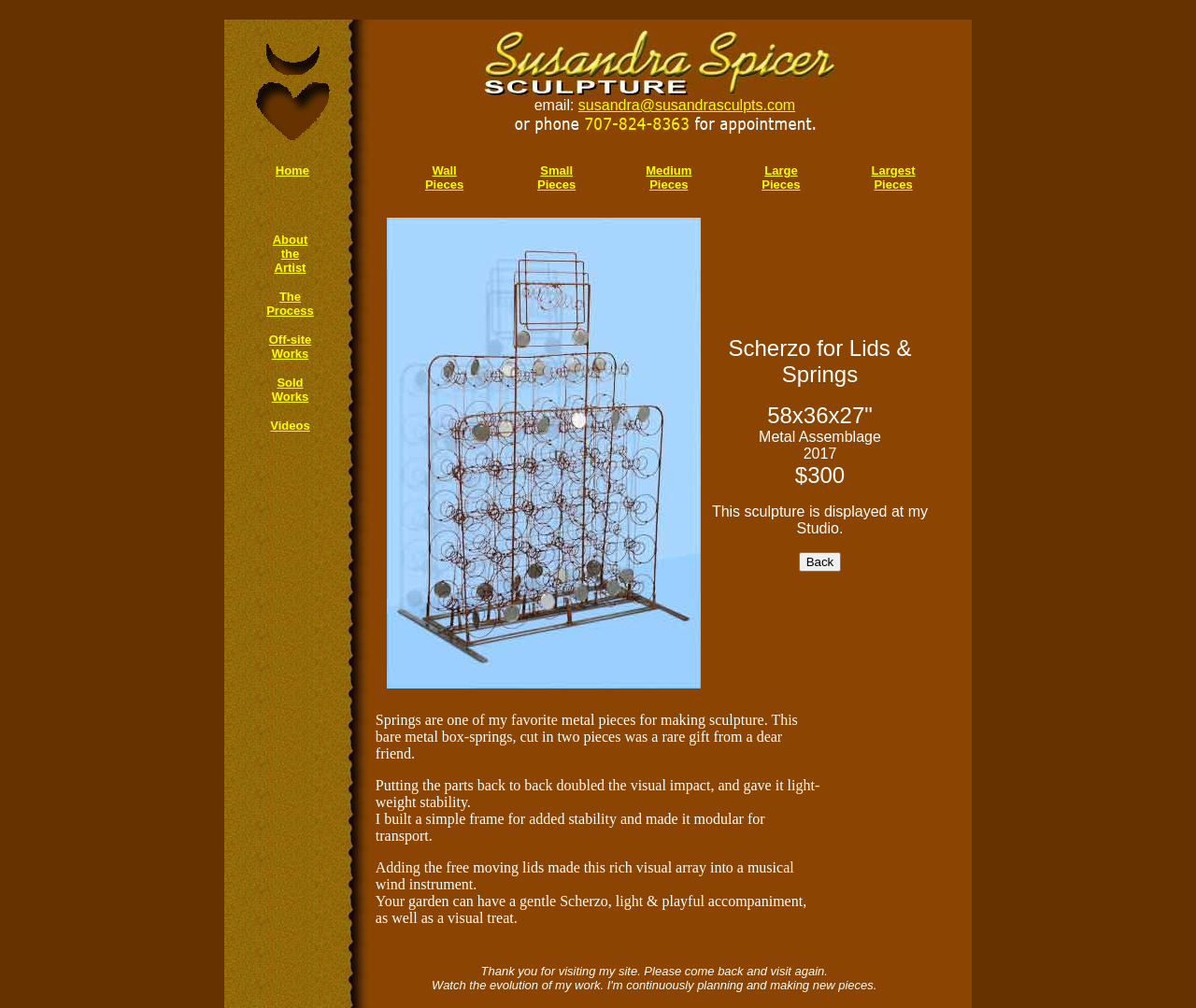Please identify the bounding box coordinates of the clickable area that will fulfill the following instruction: "Contribute to the survey". The coordinates should be in the format of four float numbers between 0 and 1, i.e., [left, top, right, bottom].

None